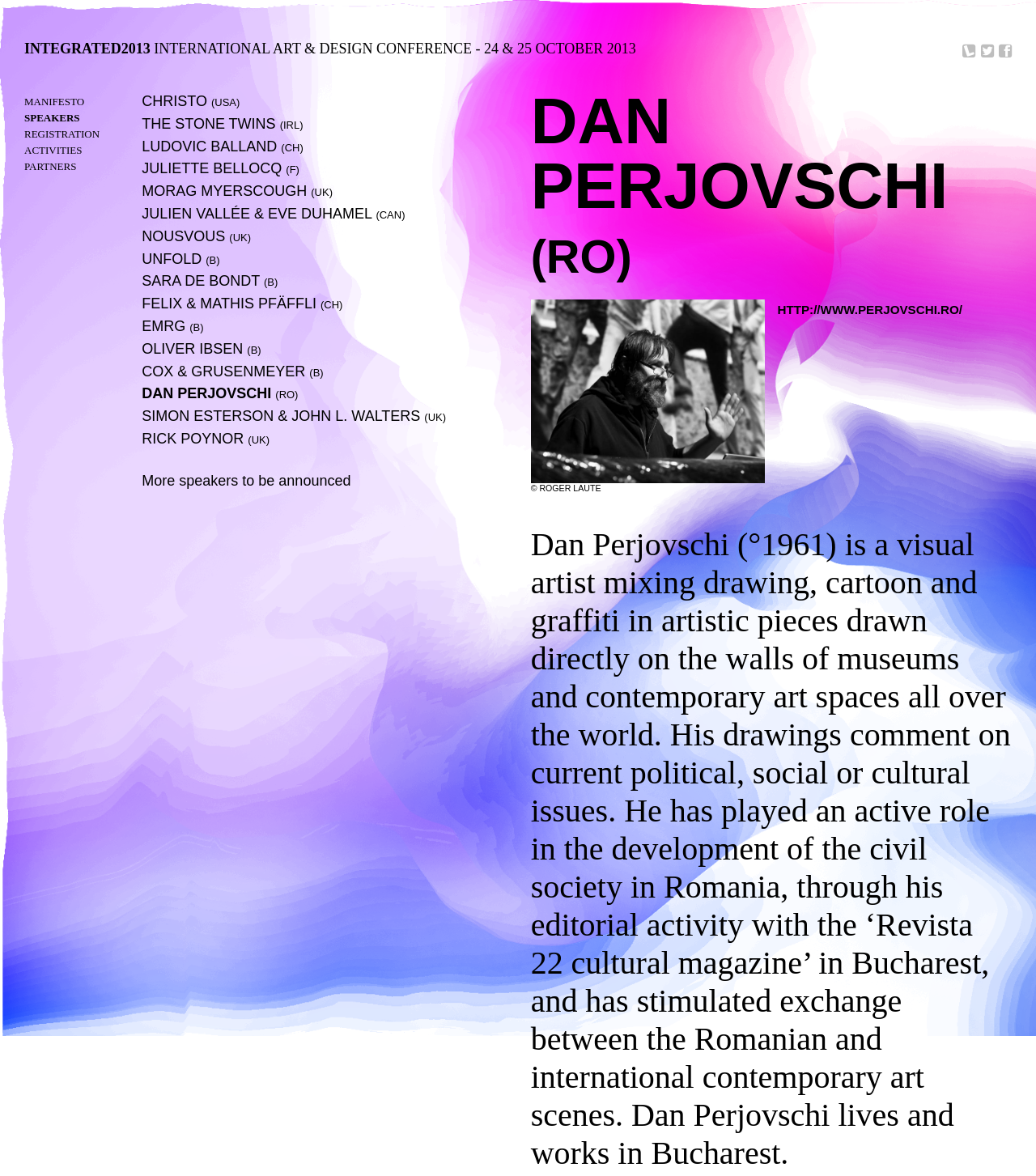Explain in detail what you observe on this webpage.

This webpage is about Dan Perjovschi, a speaker at the Integrated2013 International Art & Design Conference. At the top, there is a navigation menu with links to different sections of the conference website, including "Manifesto", "Speakers", "Registration", "Activities", and "Partners". 

Below the navigation menu, there is a list of speakers, including Christo, The Stone Twins, Ludovic Balland, and others. Each speaker's name is a link, and their nationality is indicated in parentheses next to their name.

On the right side of the page, there is a section dedicated to Dan Perjovschi. It starts with a heading that displays his name and nationality. Below the heading, there is an image, likely a portrait of Dan Perjovschi. The image is credited to Roger Laute. 

Under the image, there is a link to Dan Perjovschi's website. Below the link, there is a brief biography of Dan Perjovschi, describing his work as a visual artist and his contributions to the development of the civil society in Romania. The biography takes up most of the right side of the page.

At the bottom of the page, there is a note that more speakers will be announced.